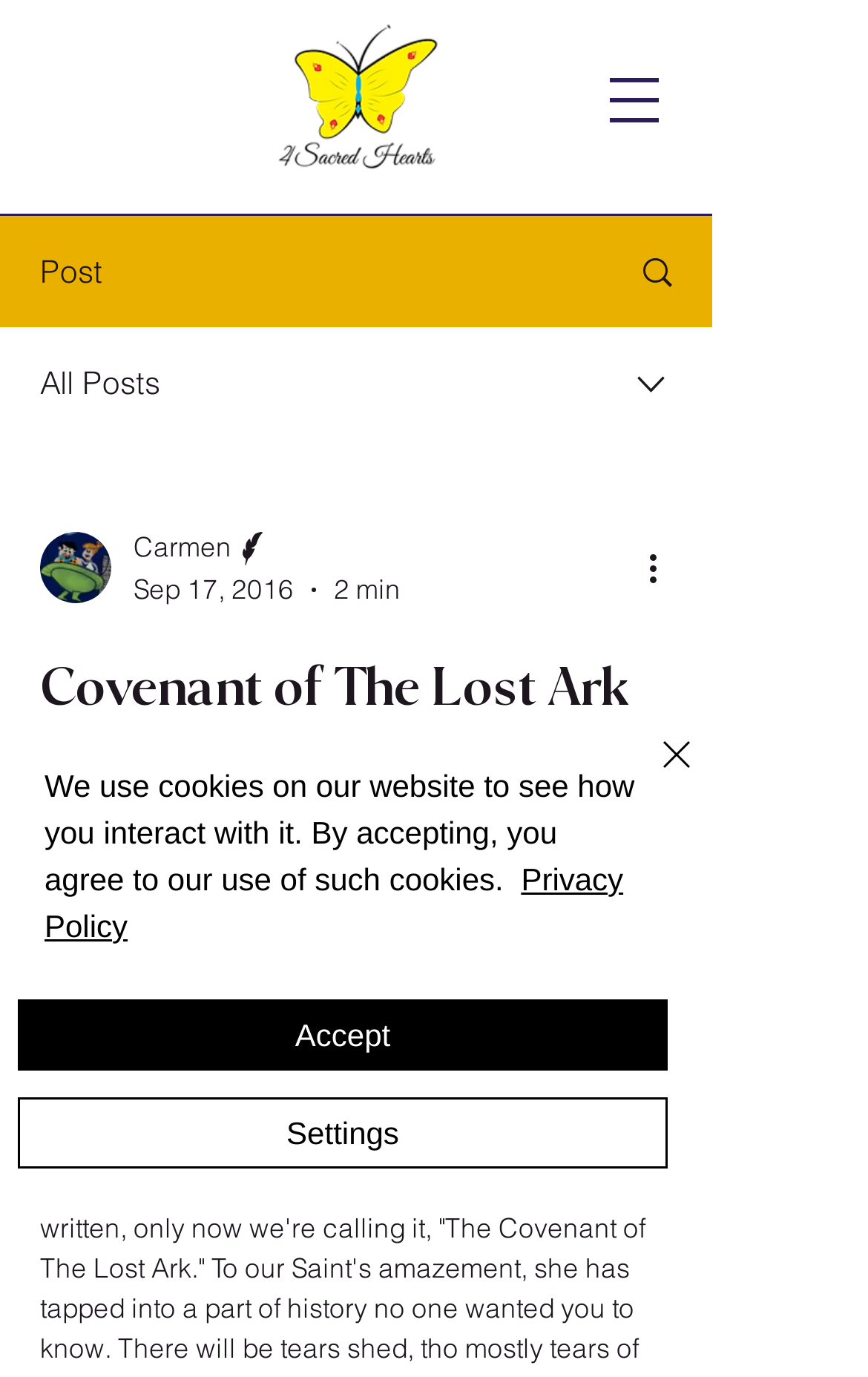Explain the webpage in detail.

The webpage appears to be a blog post or article page, with a focus on the title "Covenant of The Lost Ark". At the top left, there is a logo image of "4 sacred hearts" with a link to the logo. Next to the logo, there is a button to open the navigation menu. 

On the top right, there is a small image and a link, possibly indicating a category or tag. Below this, there are two static text elements, "Post" and "All Posts", which may be navigation links or categories.

The main content of the page starts with a heading "Covenant of The Lost Ark", followed by a paragraph of text that reads "As our writings continue, a few tweaks (and more protection) are in order, as God explains...When was the last time you pulled an all nighter? Or even a half nighter?".

To the right of the heading, there is a combobox with a dropdown menu, which contains links to the writer's picture, name, and other details such as the date and time of the post. There is also a button to perform more actions.

At the bottom of the page, there is an alert box with a message about the use of cookies on the website. The box contains links to the privacy policy and buttons to accept, settings, and close the alert.